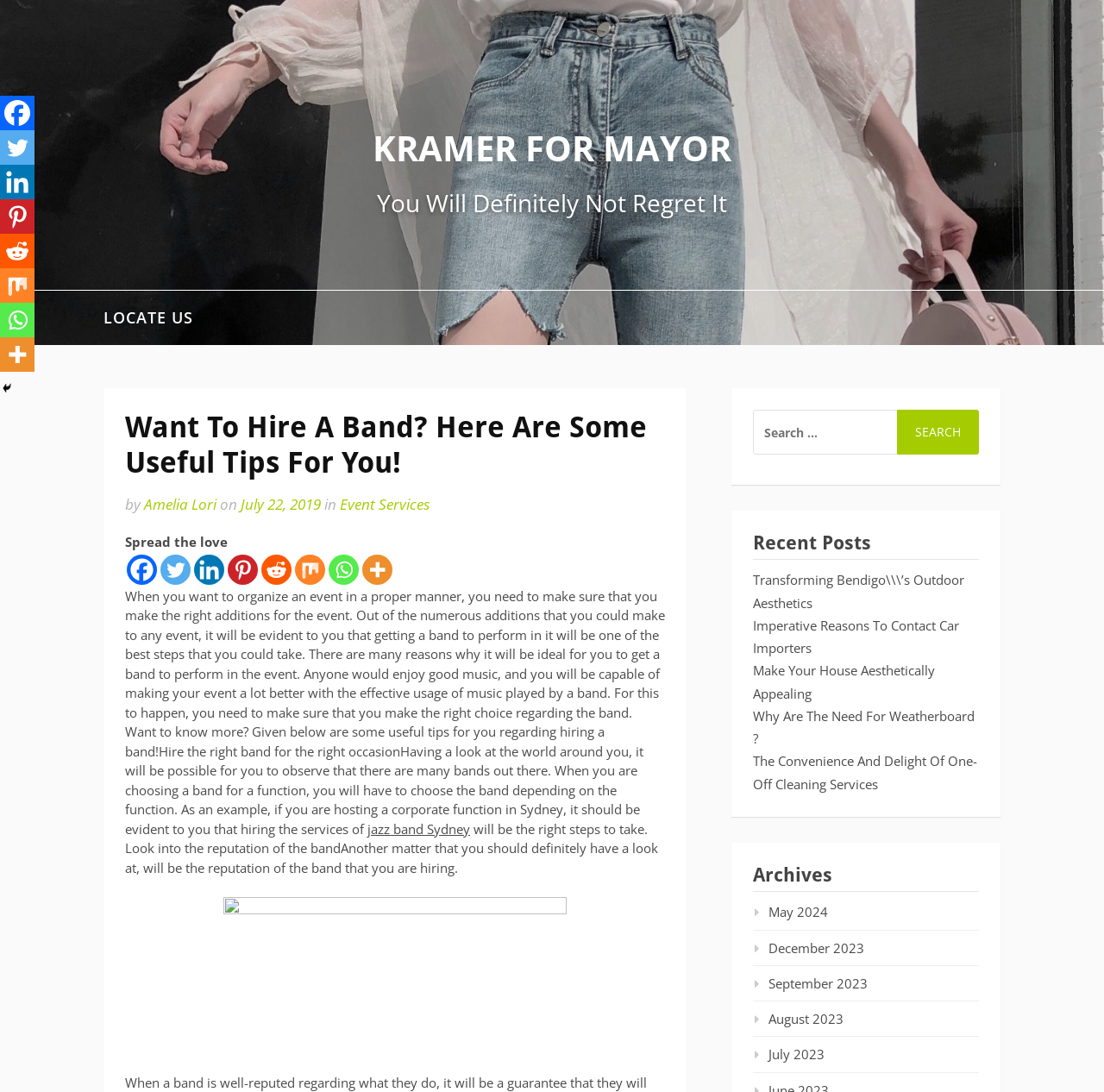What is the topic of the current article?
Please ensure your answer to the question is detailed and covers all necessary aspects.

The topic of the current article can be inferred from the heading 'Want To Hire A Band? Here Are Some Useful Tips For You!' and the content of the article, which provides tips on hiring a band for an event.